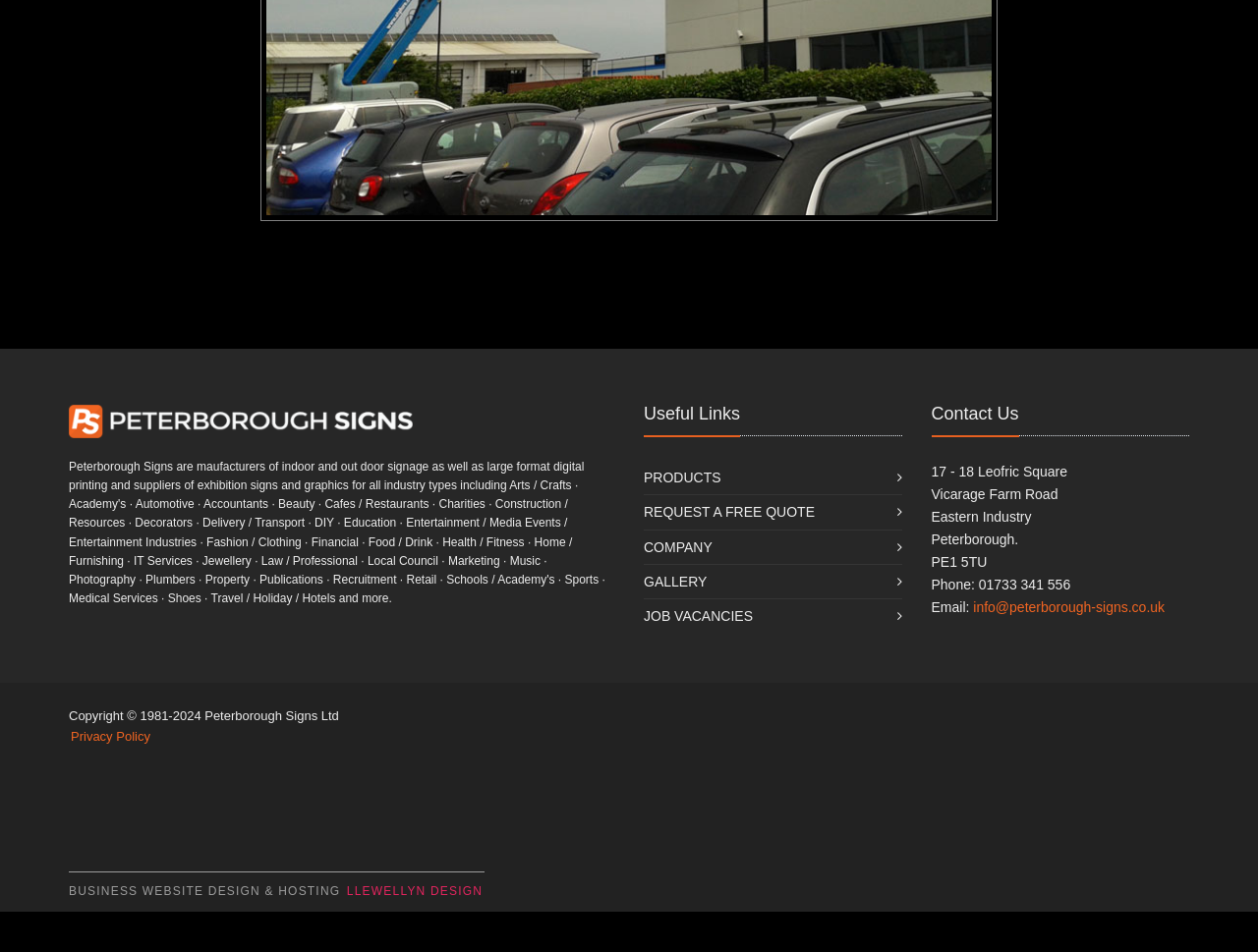Using the given element description, provide the bounding box coordinates (top-left x, top-left y, bottom-right x, bottom-right y) for the corresponding UI element in the screenshot: Privacy Policy

[0.056, 0.765, 0.119, 0.781]